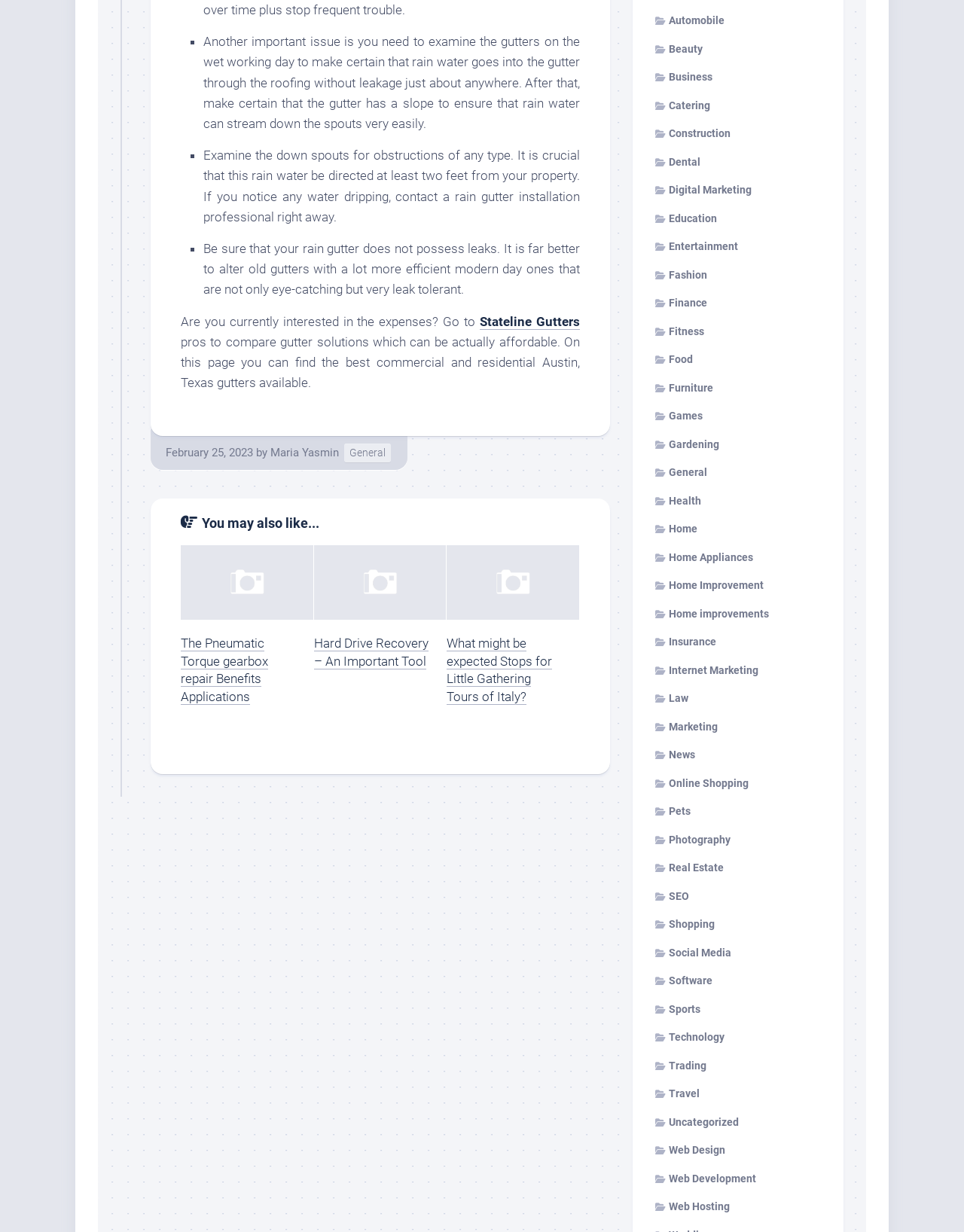What is the purpose of the link 'Stateline Gutters'?
Analyze the image and deliver a detailed answer to the question.

I inferred the purpose of the link by reading the surrounding text, which says 'Are you currently interested in the expenses? Go to Stateline Gutters pros to compare gutter solutions which can be actually affordable.' This suggests that the link is intended to allow users to compare gutter solutions.